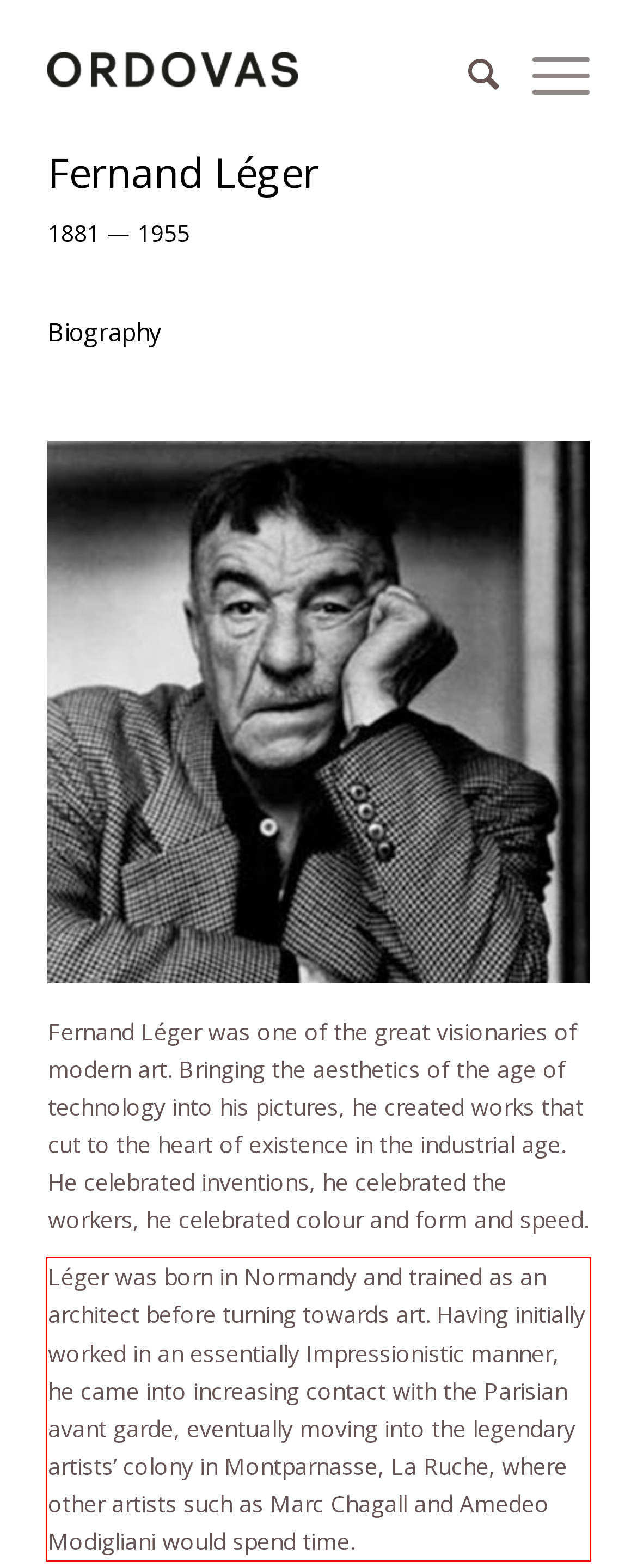Look at the provided screenshot of the webpage and perform OCR on the text within the red bounding box.

Léger was born in Normandy and trained as an architect before turning towards art. Having initially worked in an essentially Impressionistic manner, he came into increasing contact with the Parisian avant garde, eventually moving into the legendary artists’ colony in Montparnasse, La Ruche, where other artists such as Marc Chagall and Amedeo Modigliani would spend time.